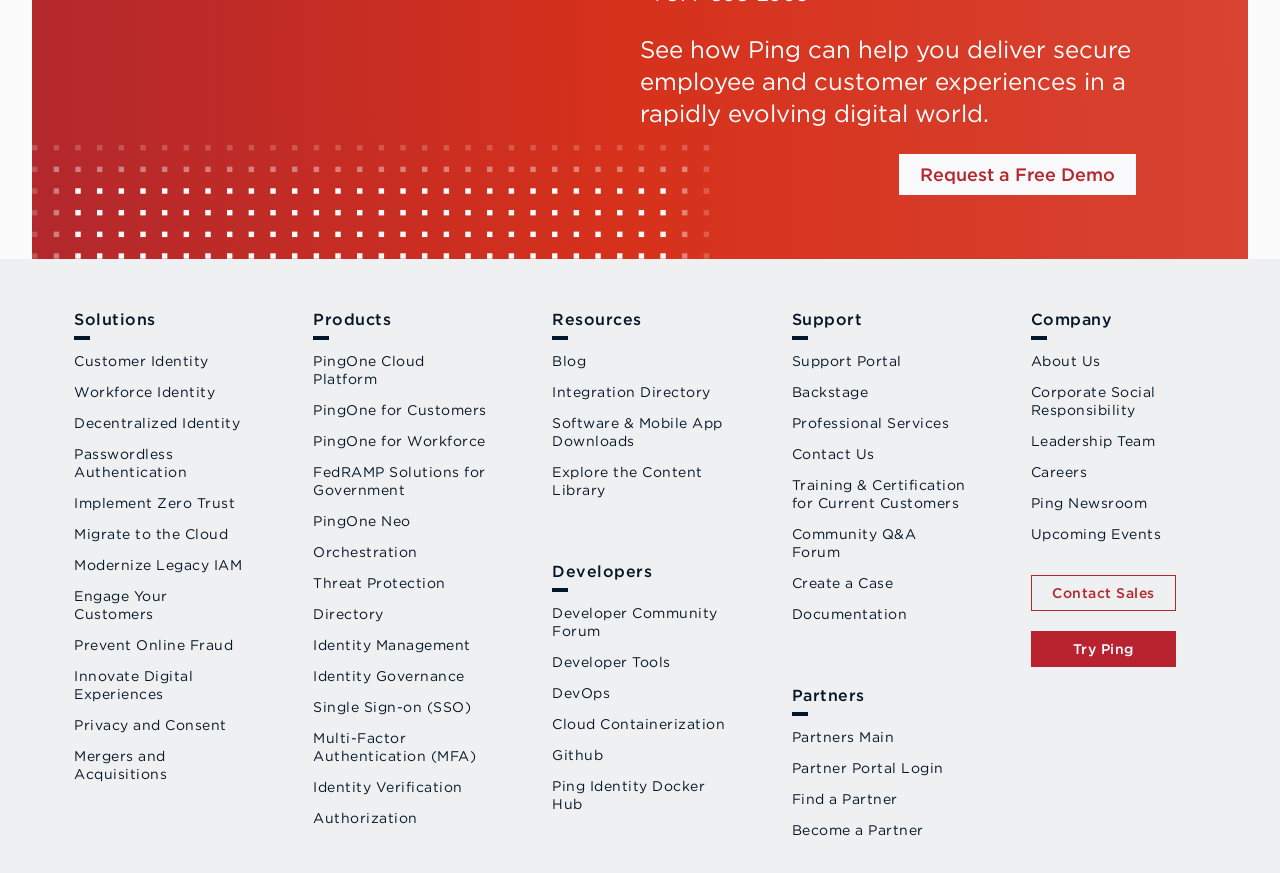Extract the bounding box for the UI element that matches this description: "Integration Directory".

[0.432, 0.437, 0.568, 0.473]